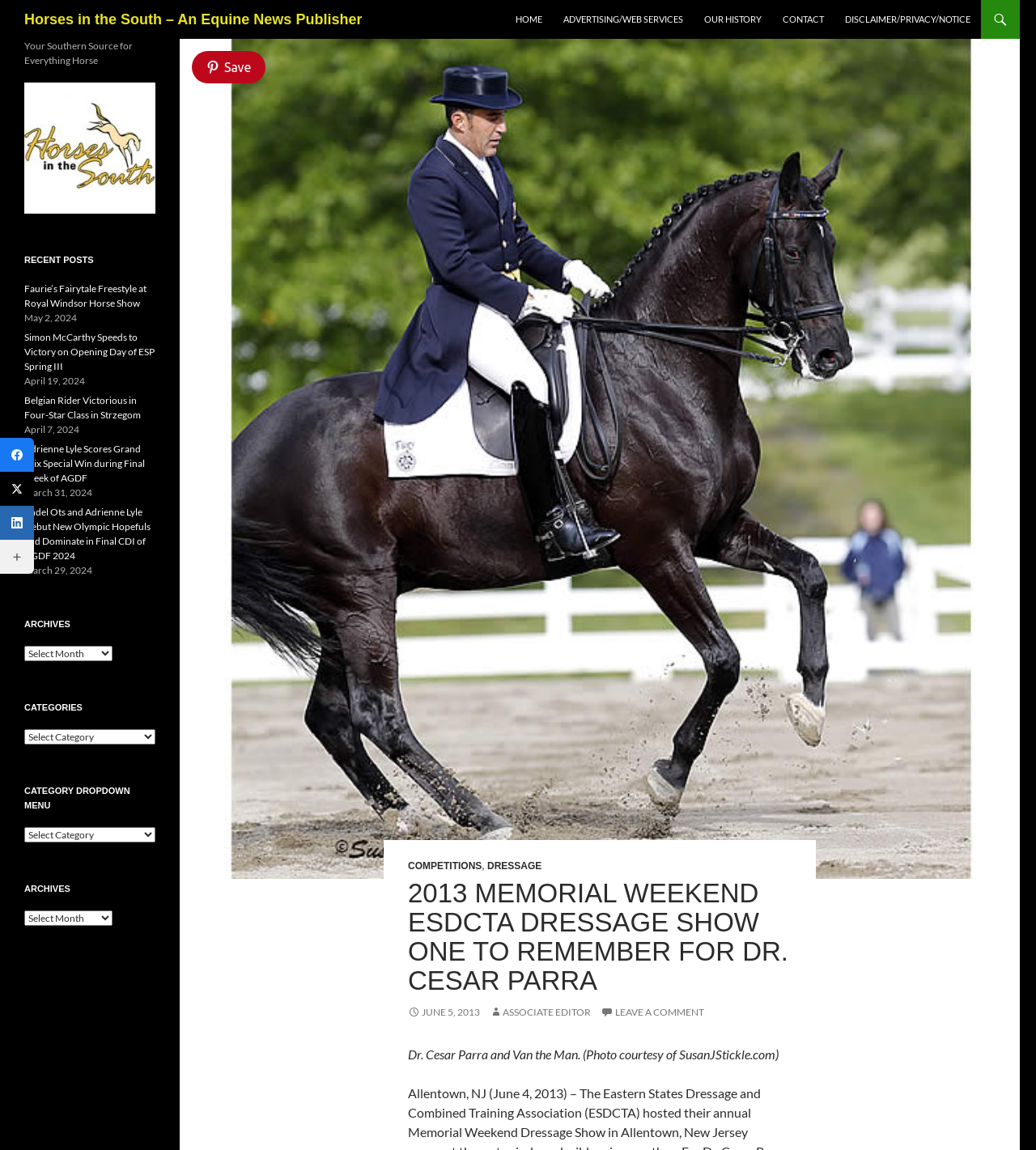Provide your answer in one word or a succinct phrase for the question: 
How many recent posts are listed?

5